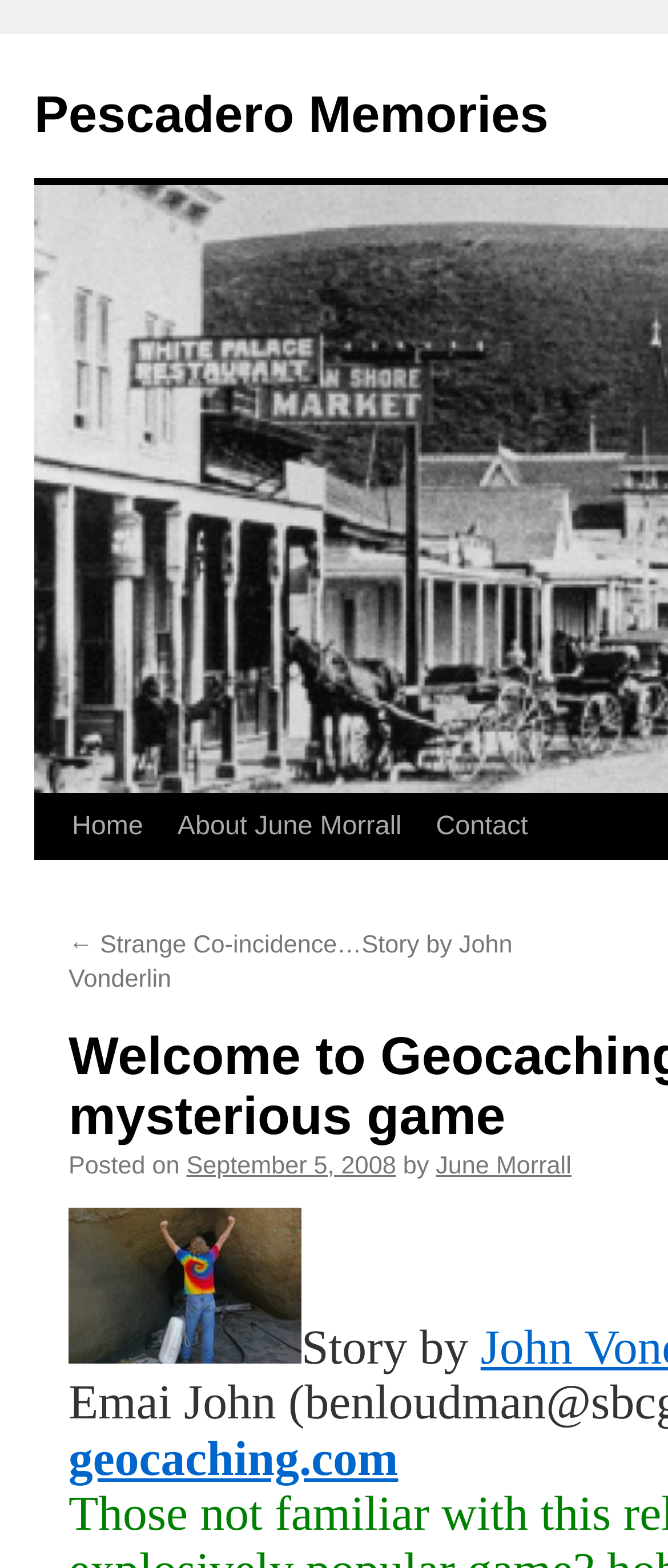Please identify the bounding box coordinates of the element I should click to complete this instruction: 'Check the privacy policy'. The coordinates should be given as four float numbers between 0 and 1, like this: [left, top, right, bottom].

None